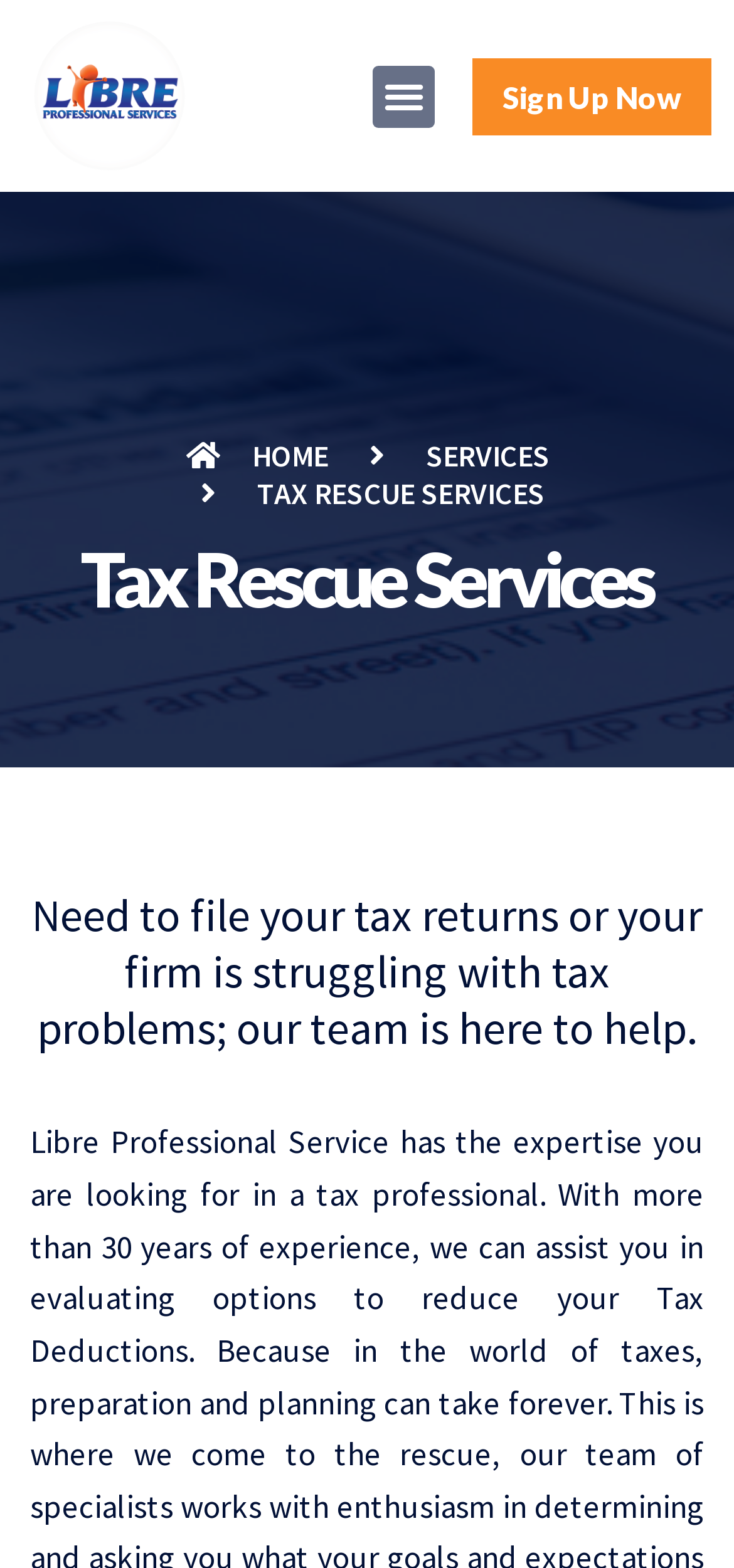Determine the main heading of the webpage and generate its text.

Tax Rescue Services